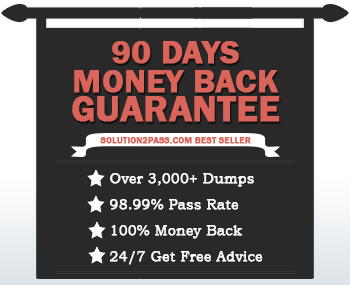How many dumps are offered? Based on the image, give a response in one word or a short phrase.

Over 3,000+